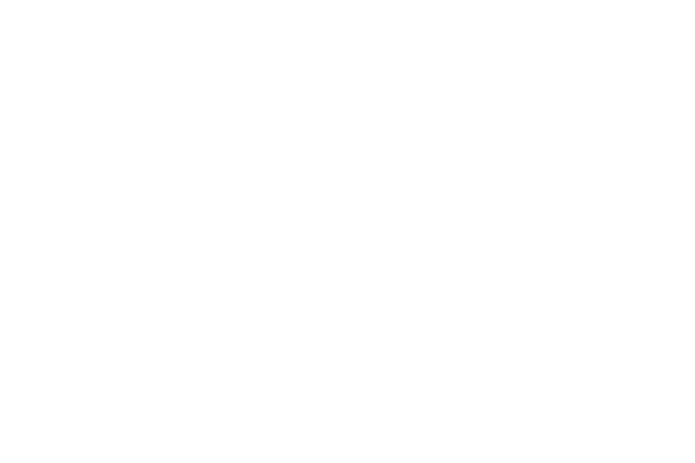Respond to the question with just a single word or phrase: 
Where can fishing enthusiasts fish?

Aboard a custom-designed boat or from the shore